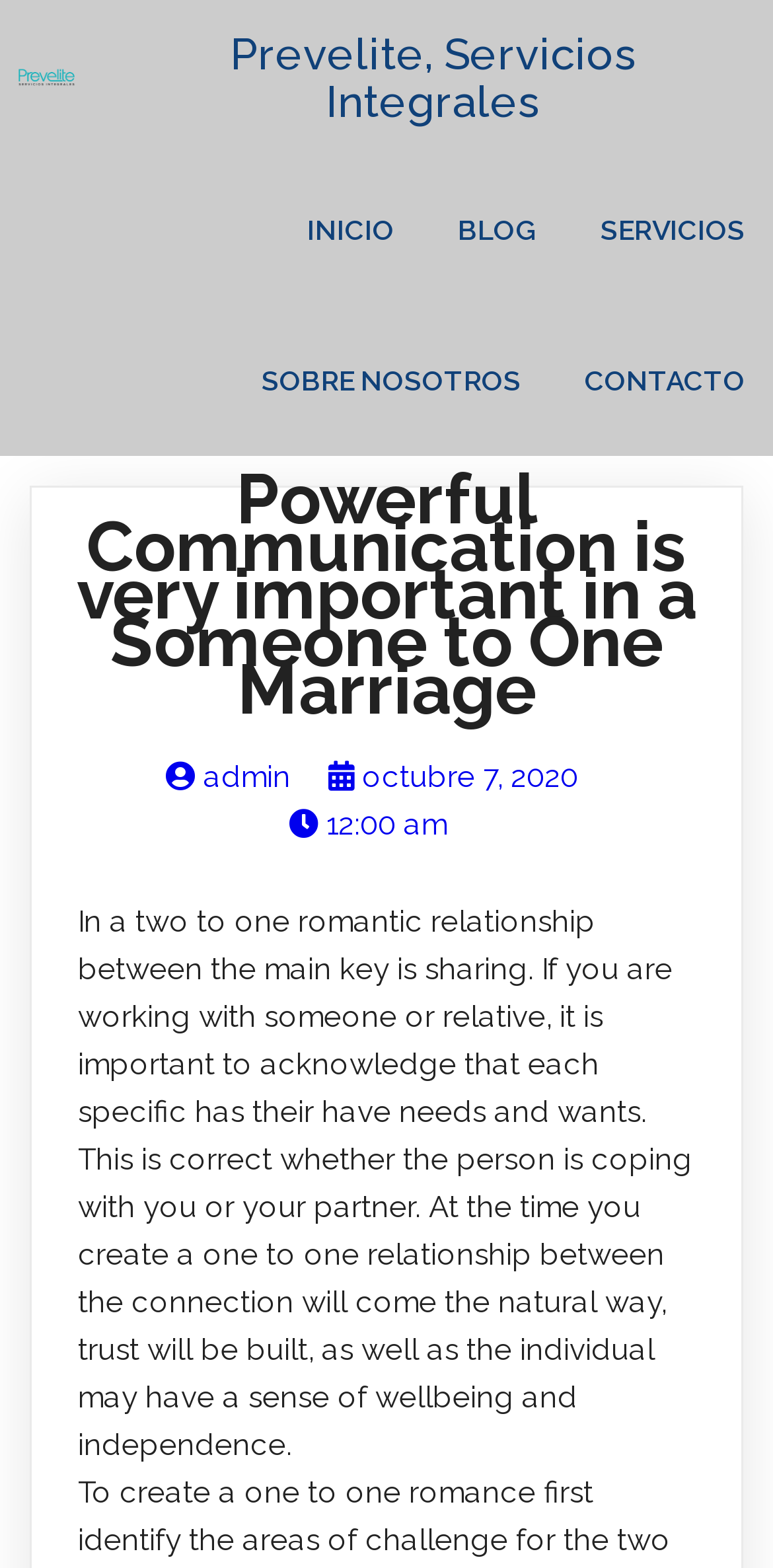Find and specify the bounding box coordinates that correspond to the clickable region for the instruction: "go to inicio page".

[0.362, 0.099, 0.546, 0.195]